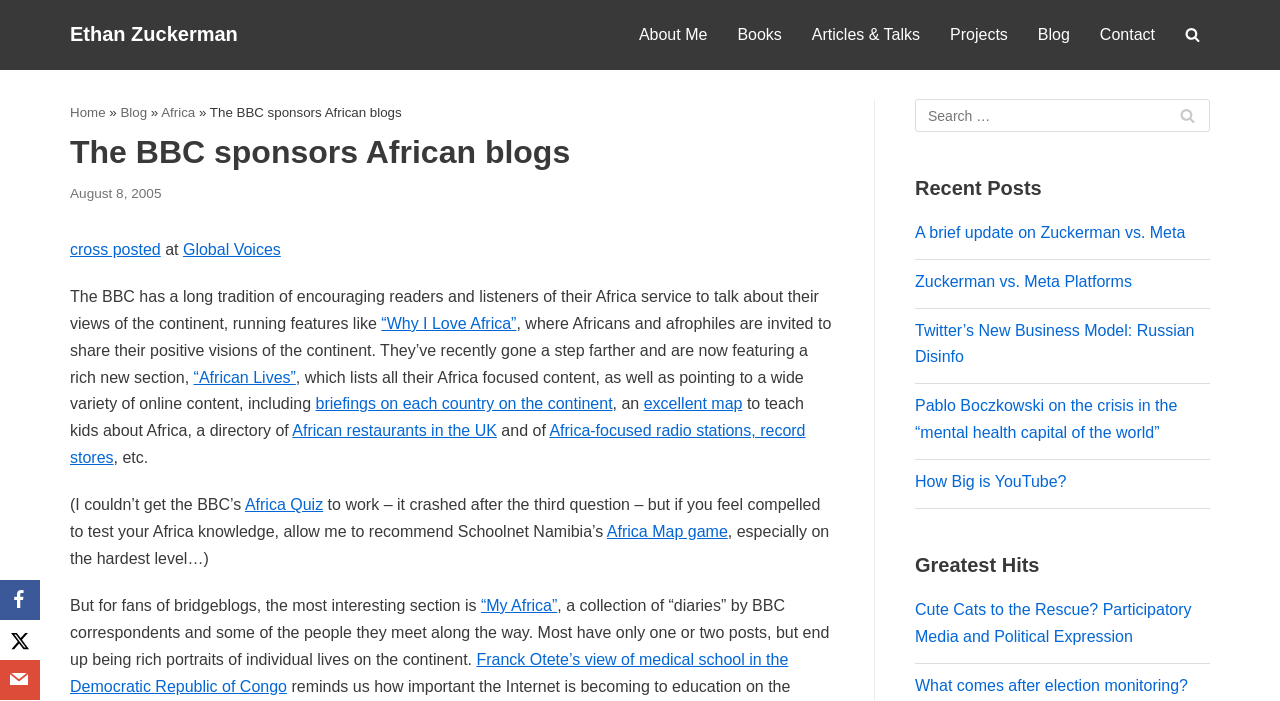Bounding box coordinates must be specified in the format (top-left x, top-left y, bottom-right x, bottom-right y). All values should be floating point numbers between 0 and 1. What are the bounding box coordinates of the UI element described as: Africa-focused radio stations, record stores

[0.055, 0.603, 0.629, 0.665]